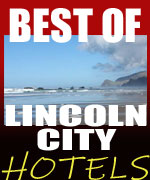Examine the image and give a thorough answer to the following question:
What is emphasized in the text?

The text is prominently displayed, with 'BEST OF' highlighted in bold white letters at the top, while 'LINCOLN CITY' stands out in large format, emphasizing its importance. This indicates that 'LINCOLN CITY' is emphasized in the text.